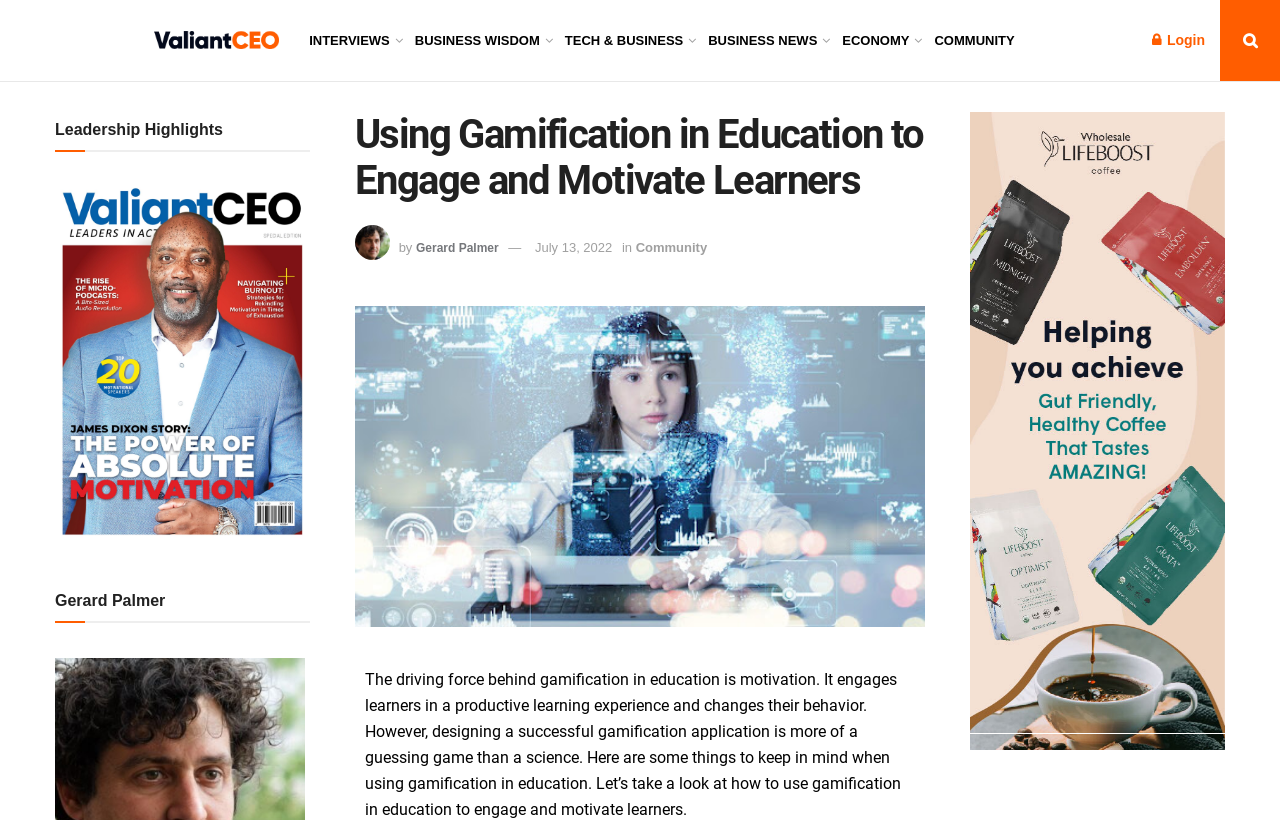Please identify the bounding box coordinates of the element's region that I should click in order to complete the following instruction: "Explore the Community section". The bounding box coordinates consist of four float numbers between 0 and 1, i.e., [left, top, right, bottom].

[0.497, 0.292, 0.552, 0.31]